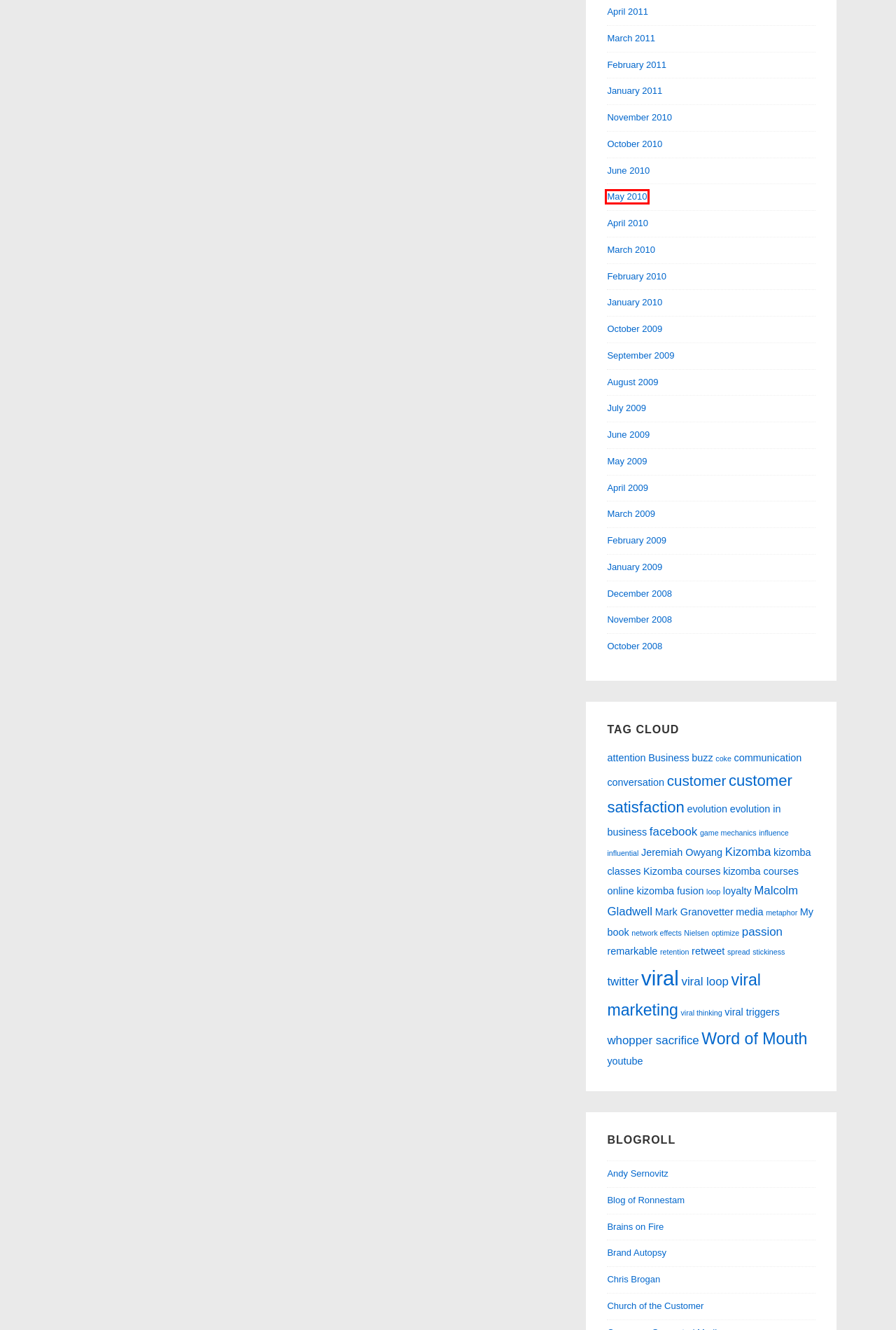You are provided with a screenshot of a webpage where a red rectangle bounding box surrounds an element. Choose the description that best matches the new webpage after clicking the element in the red bounding box. Here are the choices:
A. October 2009 – Kristofer Mencák
B. February 2009 – Kristofer Mencák
C. May 2010 – Kristofer Mencák
D. November 2010 – Kristofer Mencák
E. January 2011 – Kristofer Mencák
F. November 2008 – Kristofer Mencák
G. buzz – Kristofer Mencák
H. April 2011 – Kristofer Mencák

C